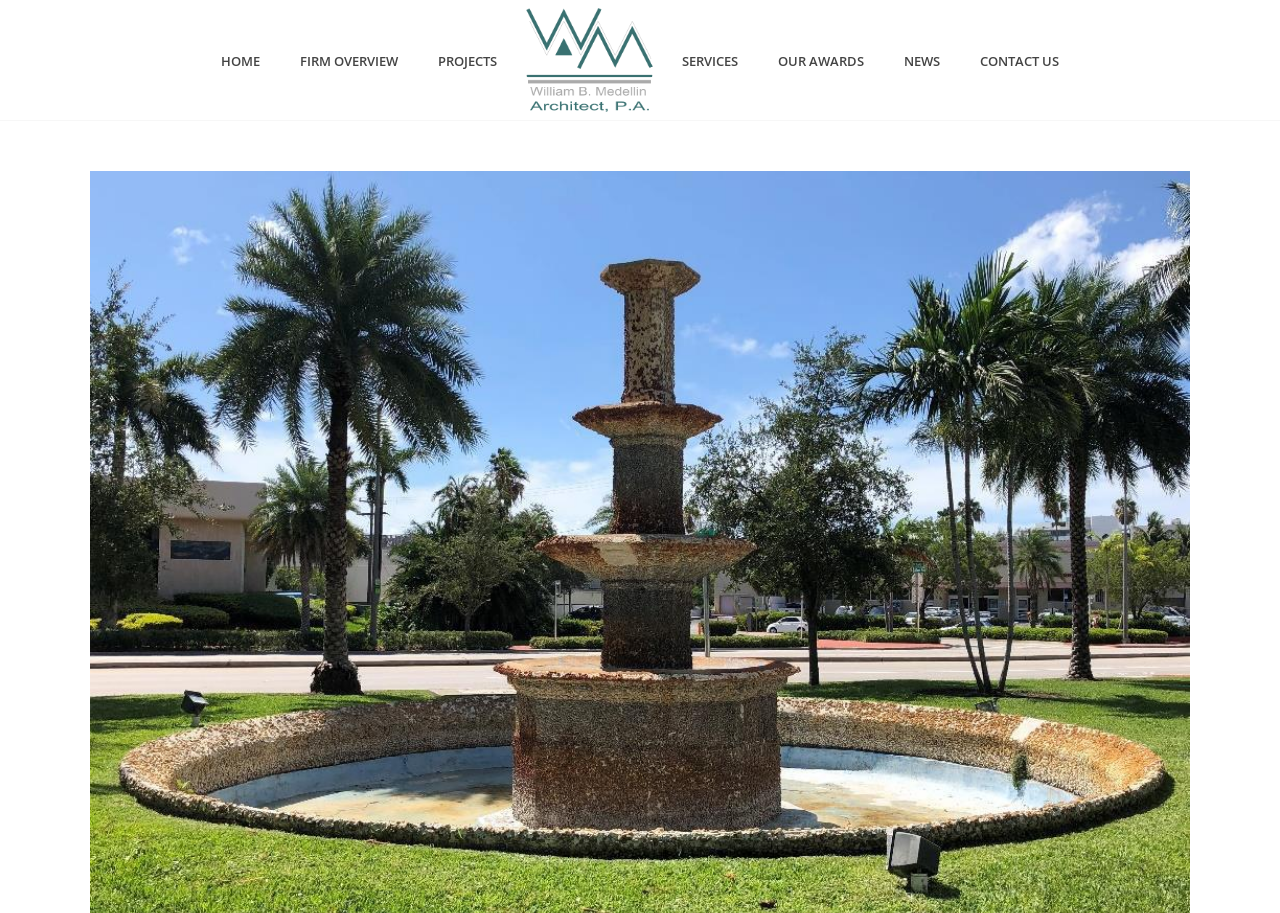Based on the image, provide a detailed and complete answer to the question: 
What is the name of the architect?

I found the answer by looking at the link with the text 'William B. Medellin Architect' which is located at the top of the webpage, and it seems to be the name of the architect.